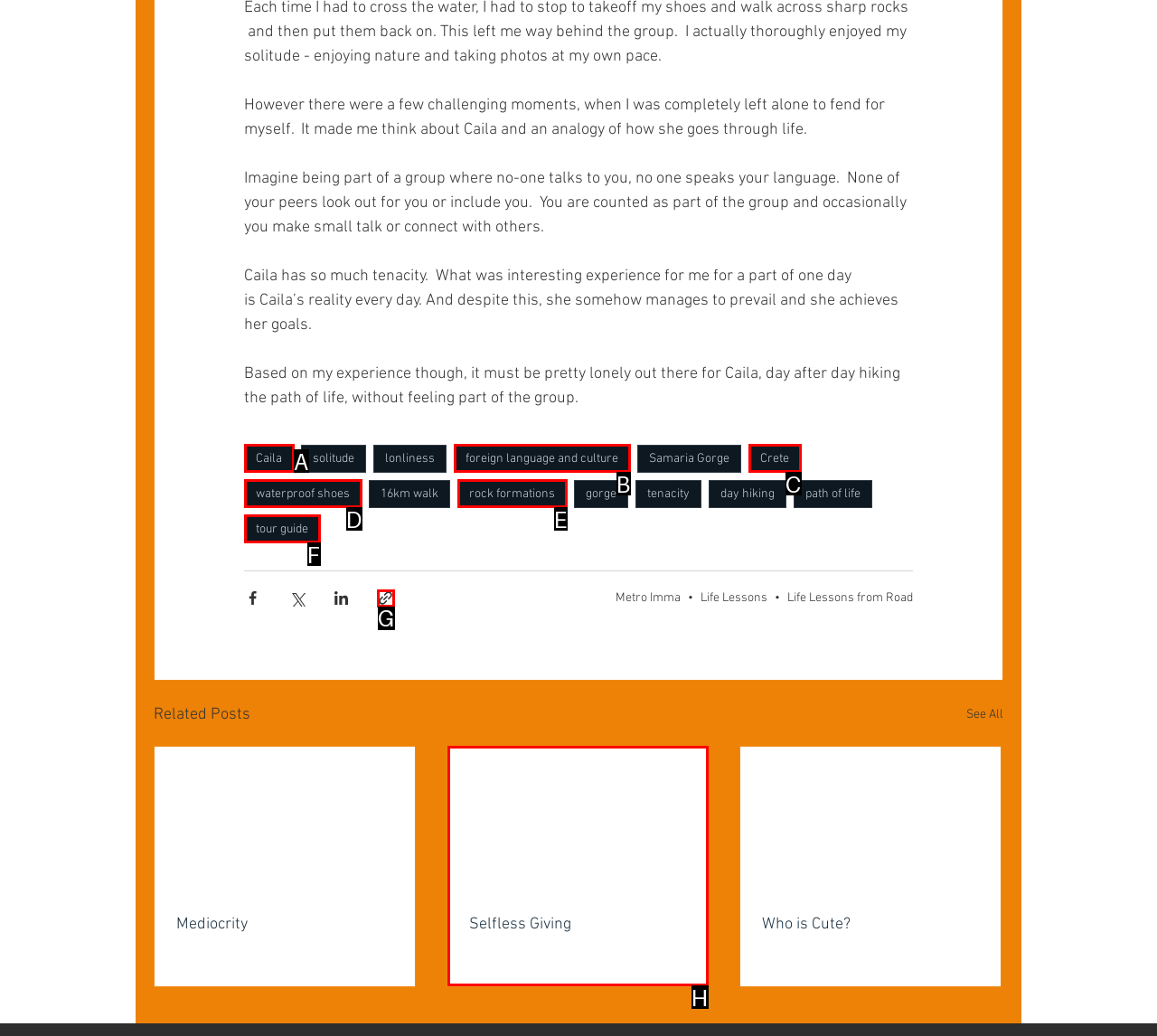From the available options, which lettered element should I click to complete this task: Read 'DEBRECEN BARS'?

None